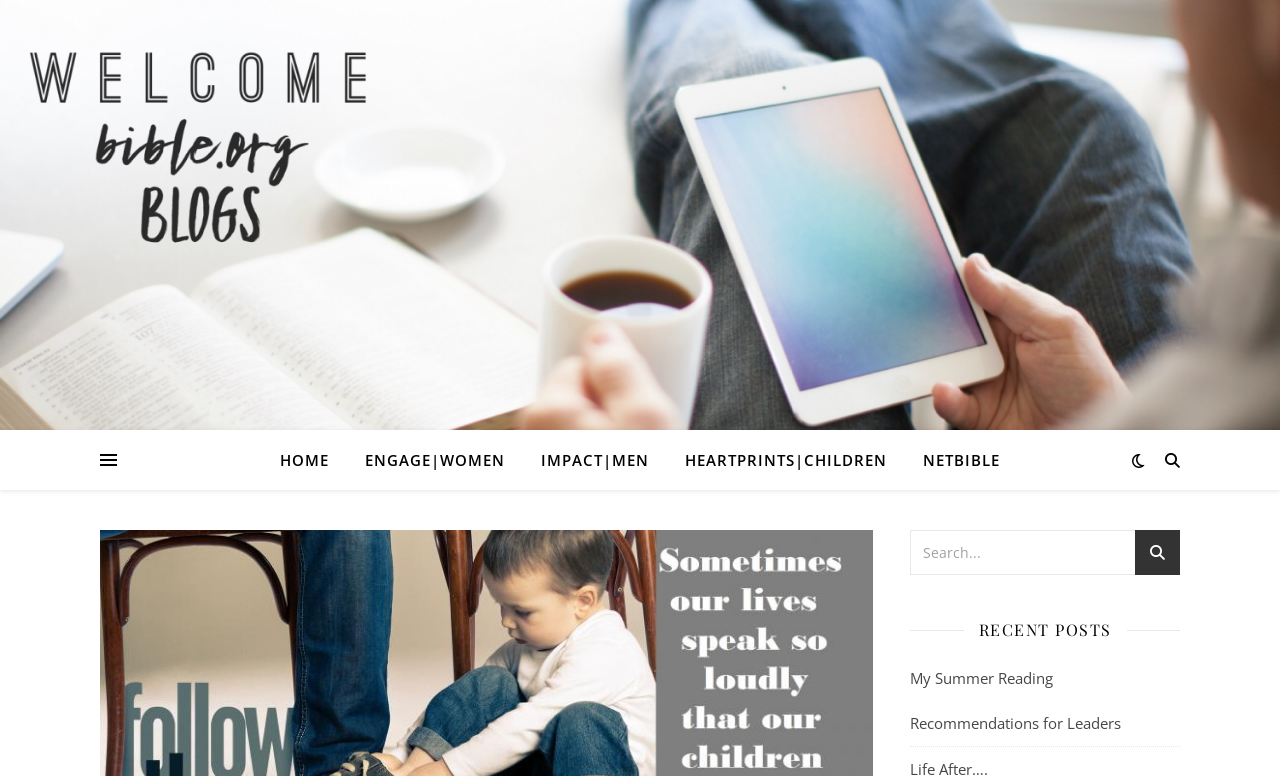Could you locate the bounding box coordinates for the section that should be clicked to accomplish this task: "visit netbible".

[0.709, 0.554, 0.781, 0.631]